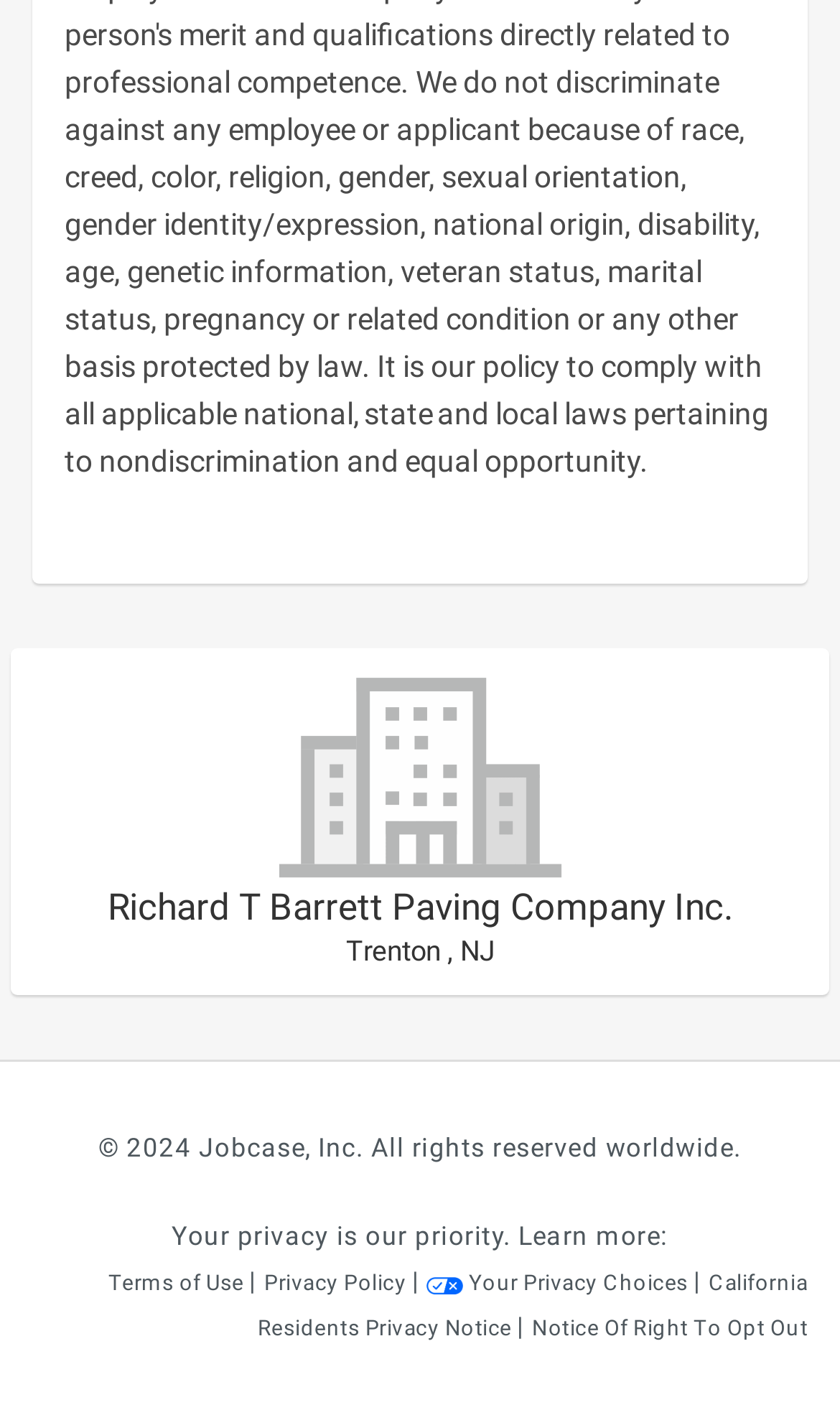Locate the bounding box of the UI element defined by this description: "Terms of Use". The coordinates should be given as four float numbers between 0 and 1, formatted as [left, top, right, bottom].

[0.129, 0.898, 0.297, 0.915]